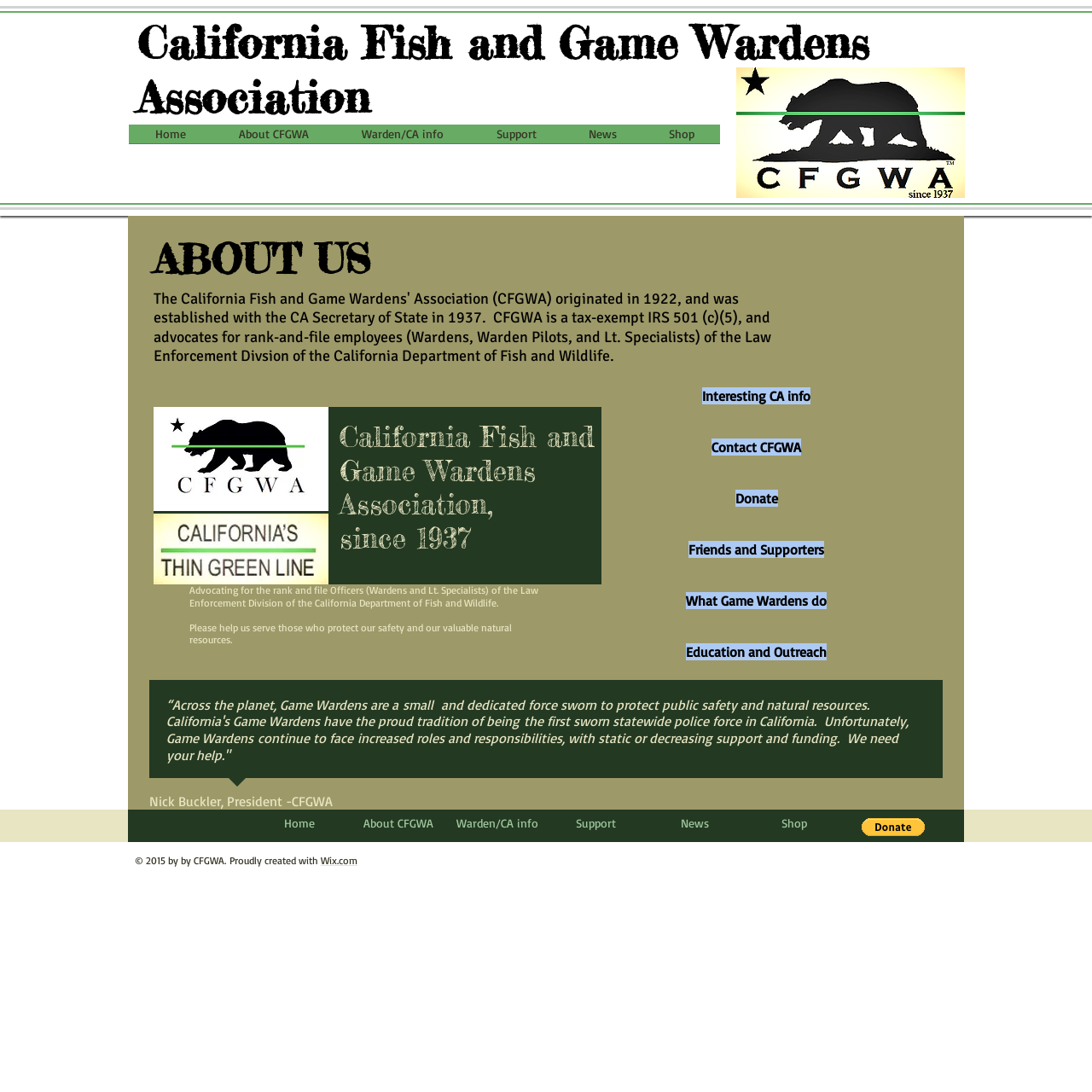Please determine the bounding box coordinates of the element's region to click for the following instruction: "Click on HOME".

None